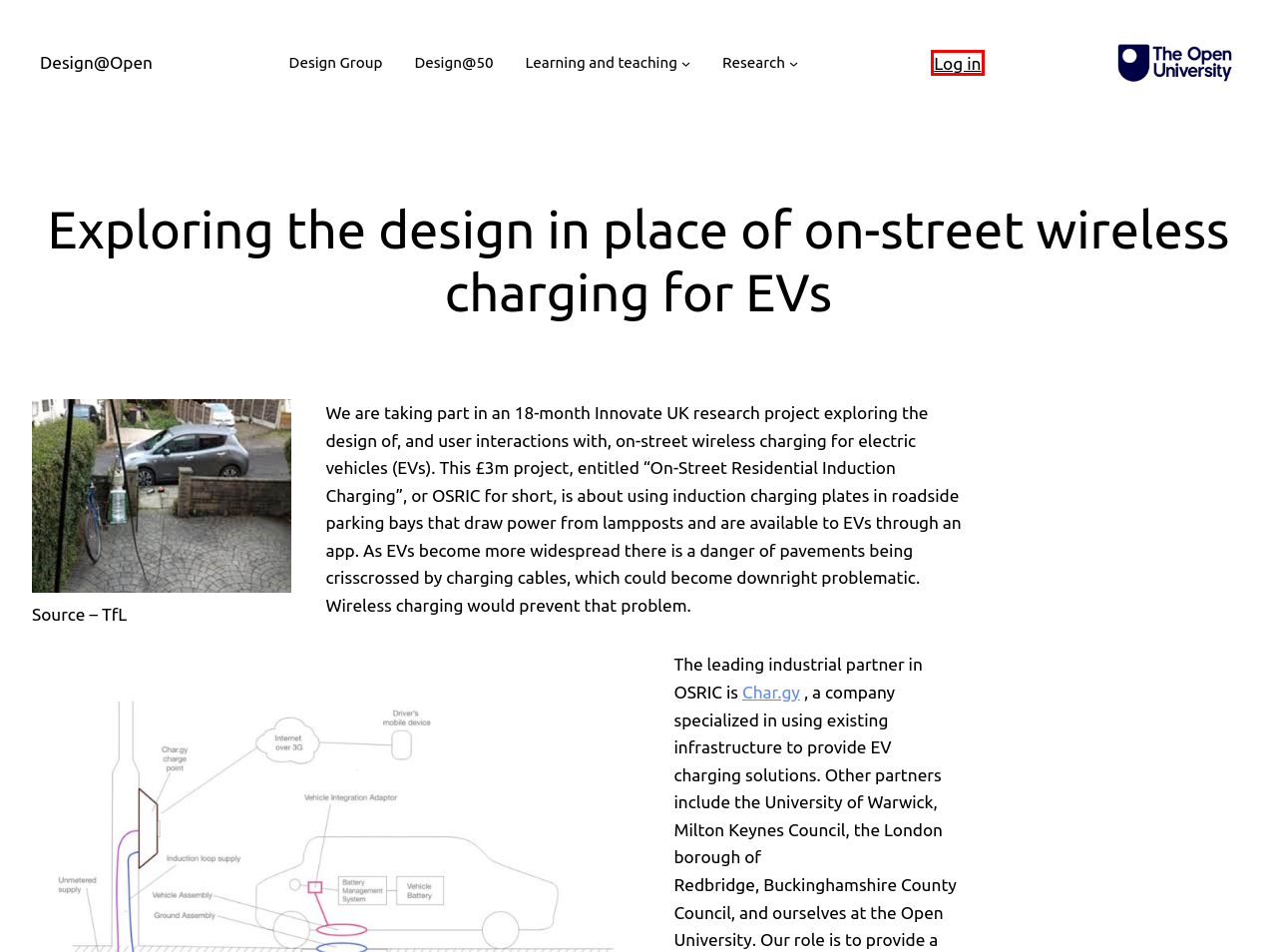You have a screenshot of a webpage with an element surrounded by a red bounding box. Choose the webpage description that best describes the new page after clicking the element inside the red bounding box. Here are the candidates:
A. Design@Open – Design research and teaching at the Open University
B. urban innovation – Design@Open
C. Blog Tool, Publishing Platform, and CMS – WordPress.org English (UK)
D. Design@50 – Design@Open
E. Learning and teaching – Design@Open
F. Sign IN - Open University
G. Research – Design@Open
H. Design Group – Design@Open

F